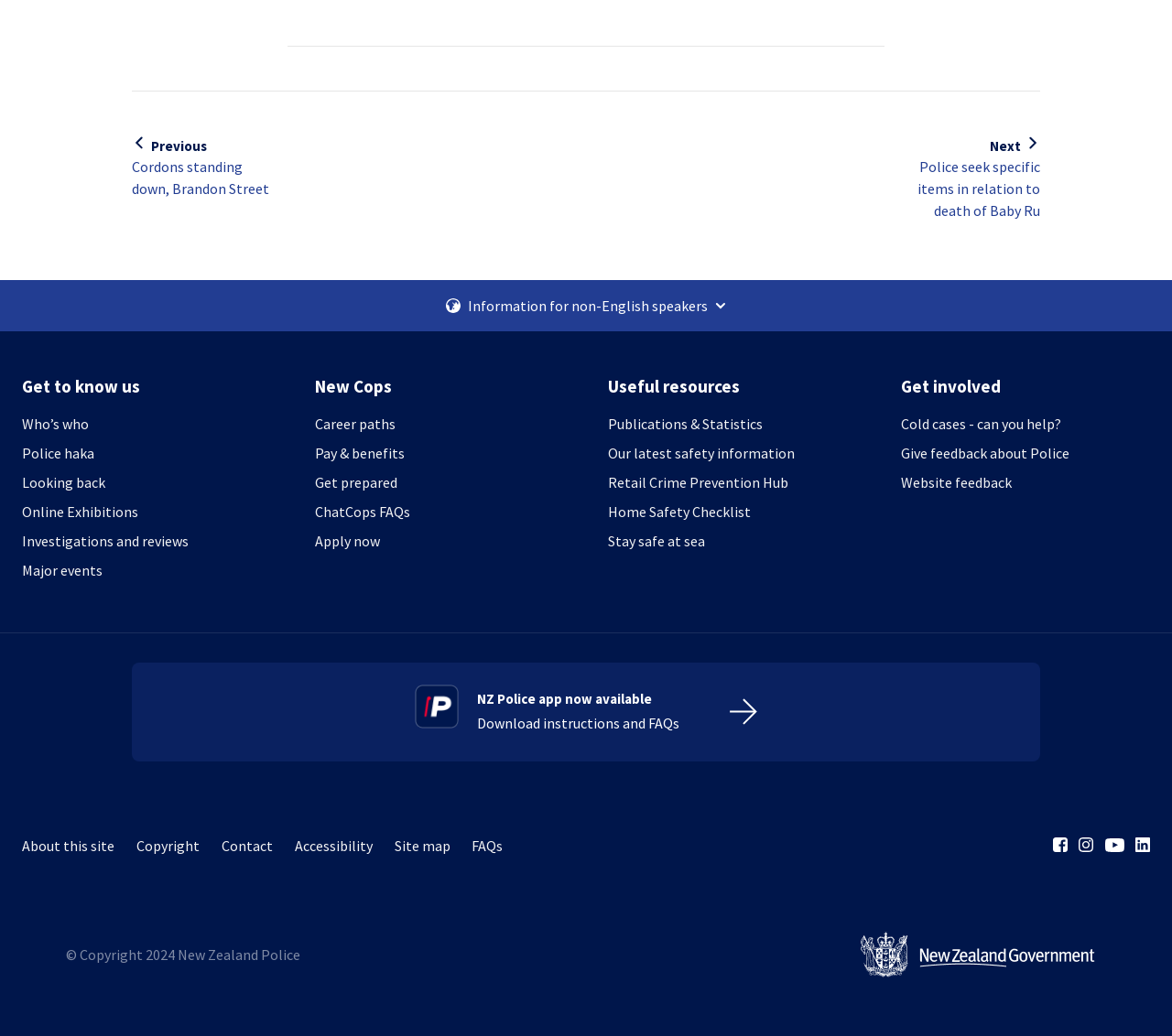Refer to the element description Home Safety Checklist and identify the corresponding bounding box in the screenshot. Format the coordinates as (top-left x, top-left y, bottom-right x, bottom-right y) with values in the range of 0 to 1.

[0.519, 0.483, 0.731, 0.504]